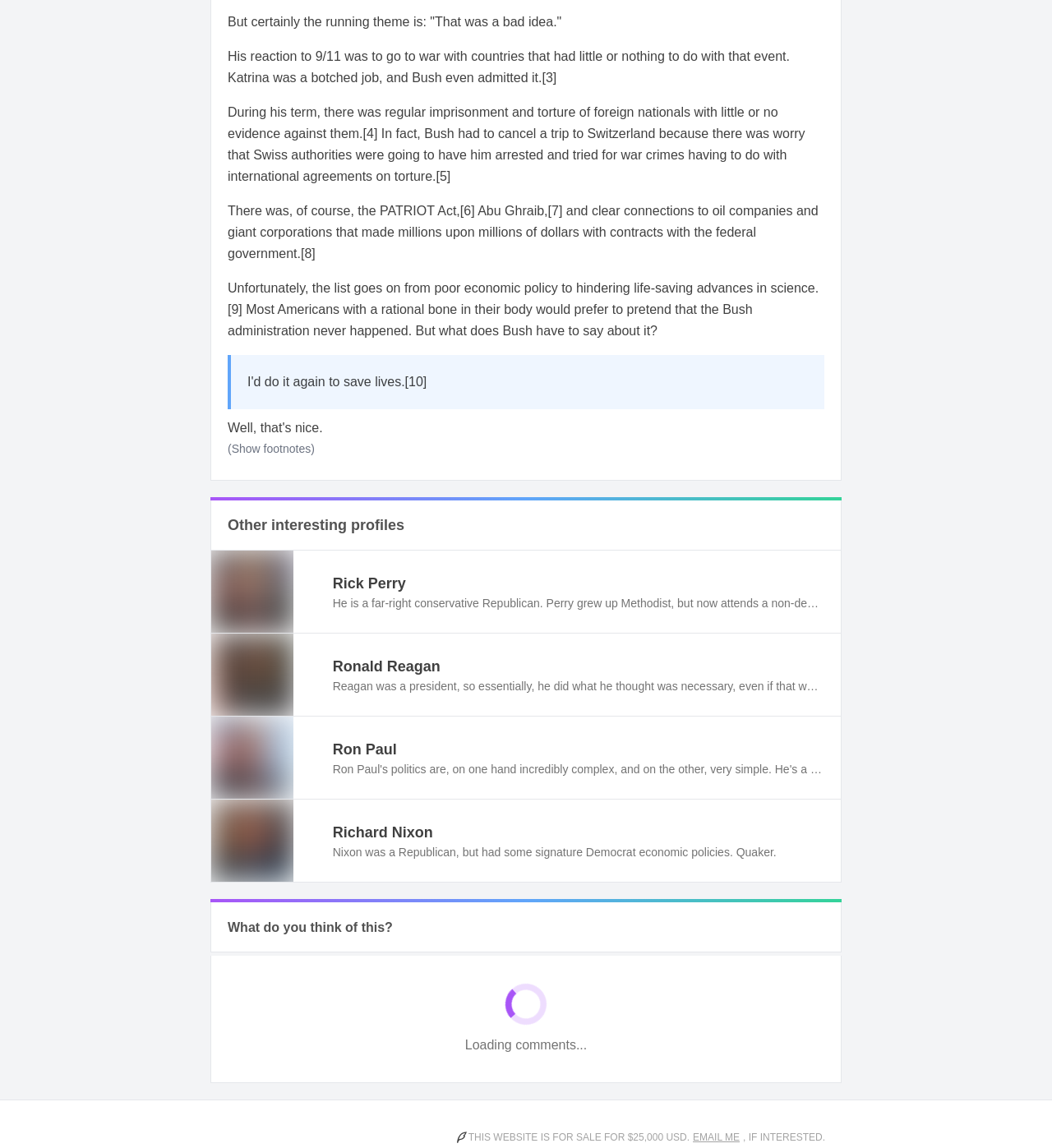Find and provide the bounding box coordinates for the UI element described with: "(Show footnotes)".

[0.201, 0.384, 0.315, 0.413]